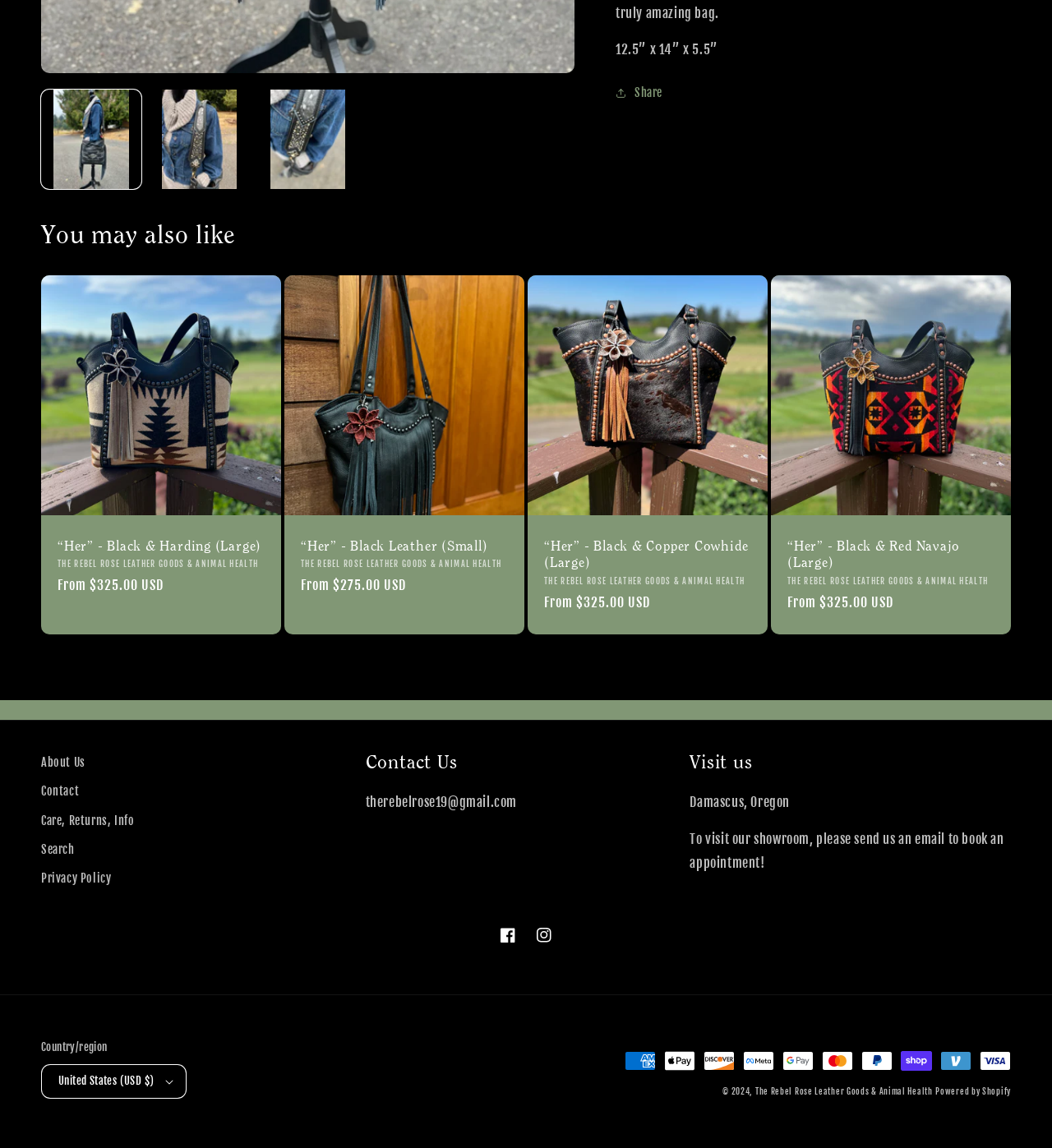Locate the bounding box coordinates of the clickable area needed to fulfill the instruction: "Contact Us".

[0.347, 0.654, 0.653, 0.674]